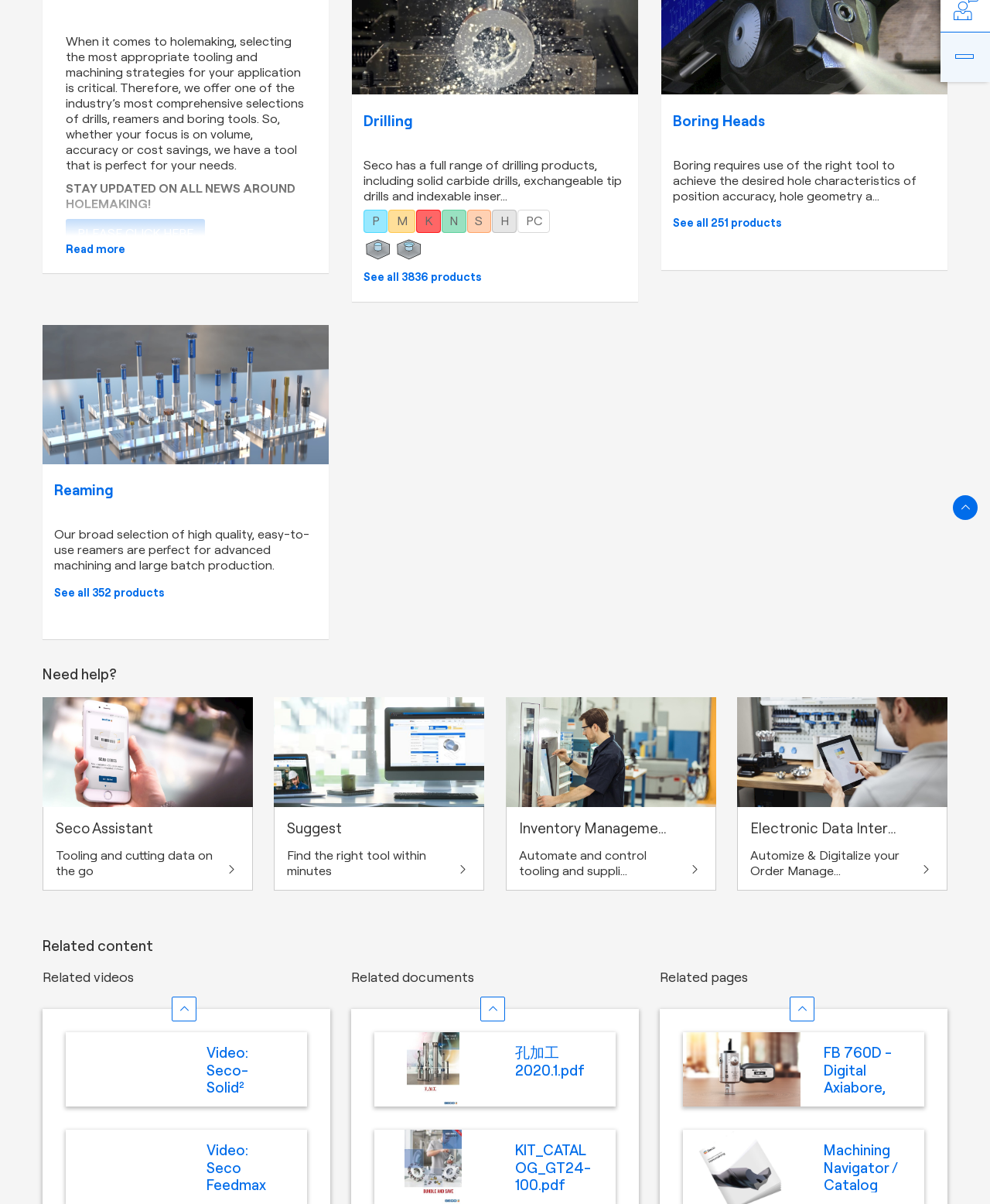Provide the bounding box coordinates for the UI element that is described as: "Factsheet Feedmax-MS.pdf".

[0.52, 0.325, 0.598, 0.367]